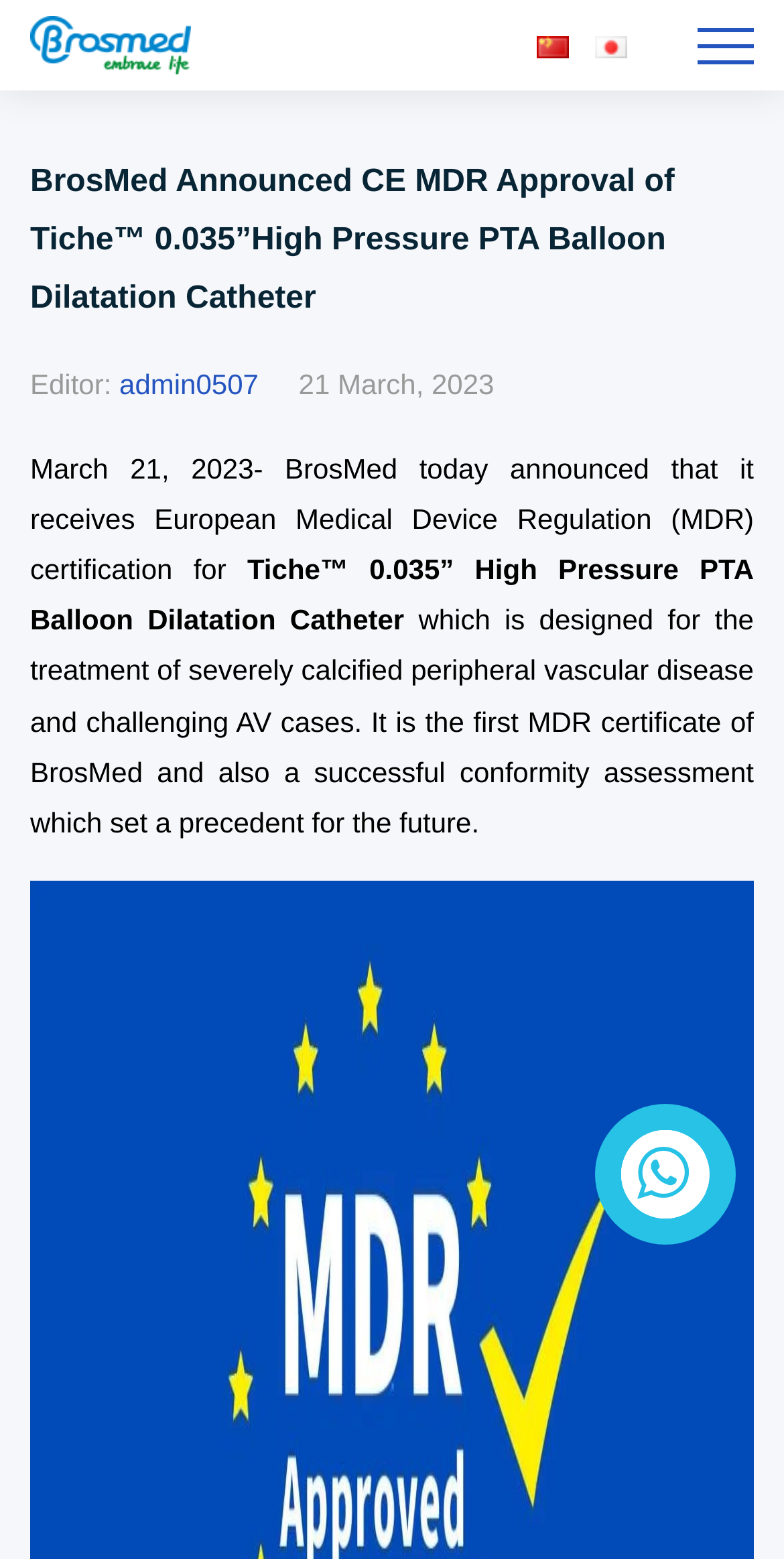Provide a thorough summary of the webpage.

The webpage is about BrosMed Medical's announcement of receiving CE Marking with EU MDR Requirements for their Tiche™ 0.035” High Pressure PTA Balloon Dilatation Catheter. 

At the top left corner, there is a link and an image with the text "博迈" (BrosMed). On the top right corner, there are two links with images, one for "中文 (中国)" (Chinese) and one for "日本語" (Japanese), which likely provide language options.

Below the language options, there is a header section that spans almost the entire width of the page. Within this section, there is a heading that repeats the title of the webpage. Below the heading, there is a line of text that indicates the editor's name, "admin0507", and the date of the announcement, "21 March, 2023".

The main content of the webpage starts below the header section. It begins with a sentence that announces BrosMed's receipt of European Medical Device Regulation (MDR) certification for their Tiche™ 0.035” High Pressure PTA Balloon Dilatation Catheter. This sentence is followed by a link to the product name, and then a paragraph that describes the product's purpose and significance. The product is designed to treat severely calcified peripheral vascular disease and challenging AV cases, and this certification is a milestone for BrosMed.

At the bottom right corner of the page, there is a link with a series of icons, but the meaning of these icons is unclear.